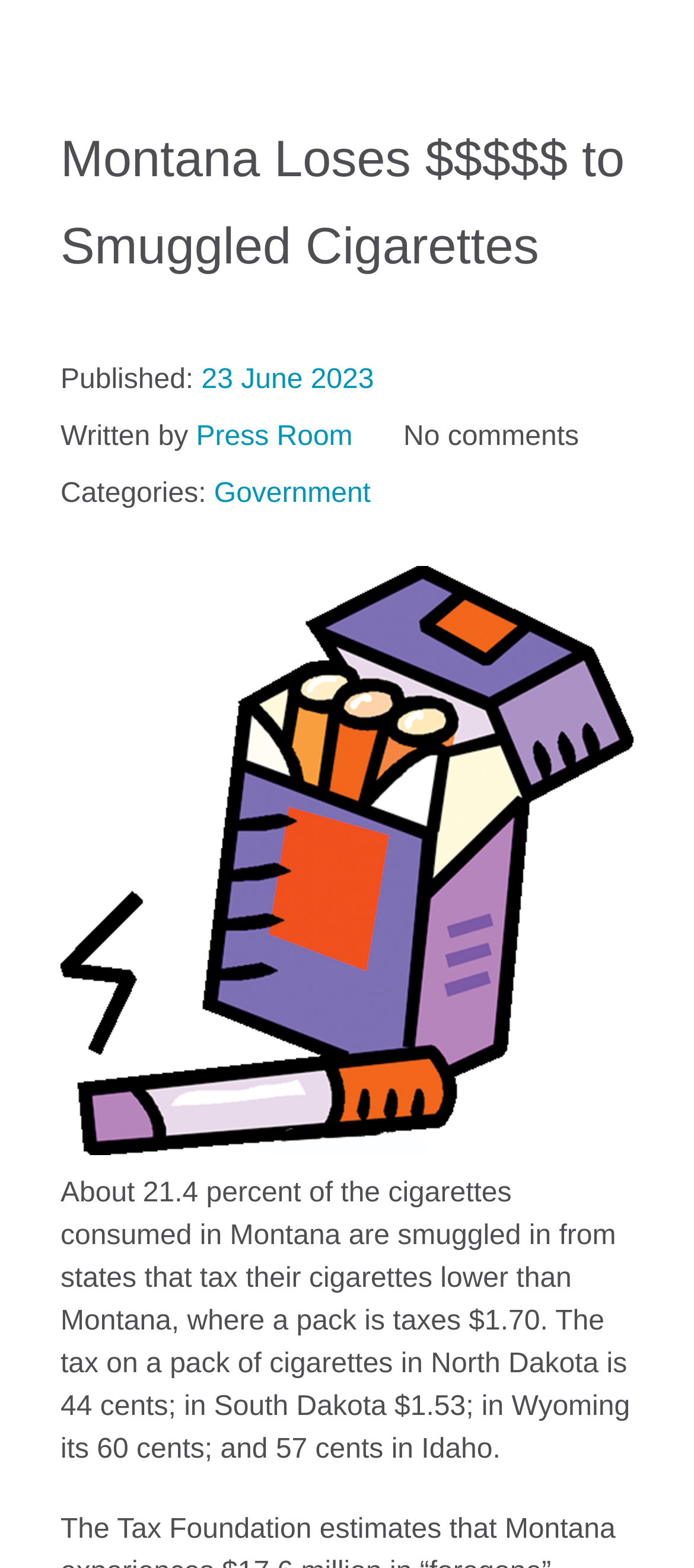Please answer the following query using a single word or phrase: 
What is the tax on a pack of cigarettes in North Dakota?

44 cents